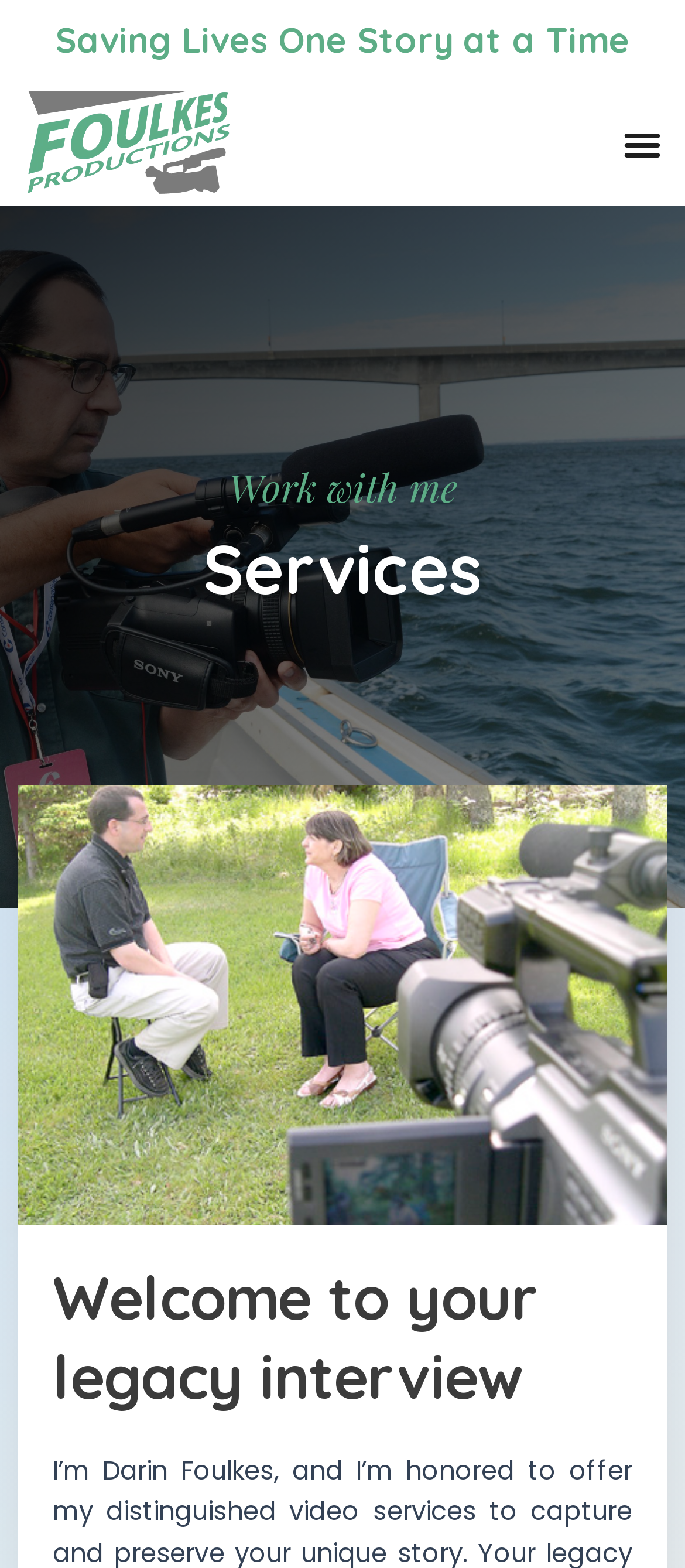What is the main purpose of Darin Foulkes' services?
Please give a detailed and elaborate answer to the question.

Based on the webpage, Darin Foulkes offers video services to capture and preserve unique stories, which suggests that the main purpose of his services is to help individuals preserve their legacies.